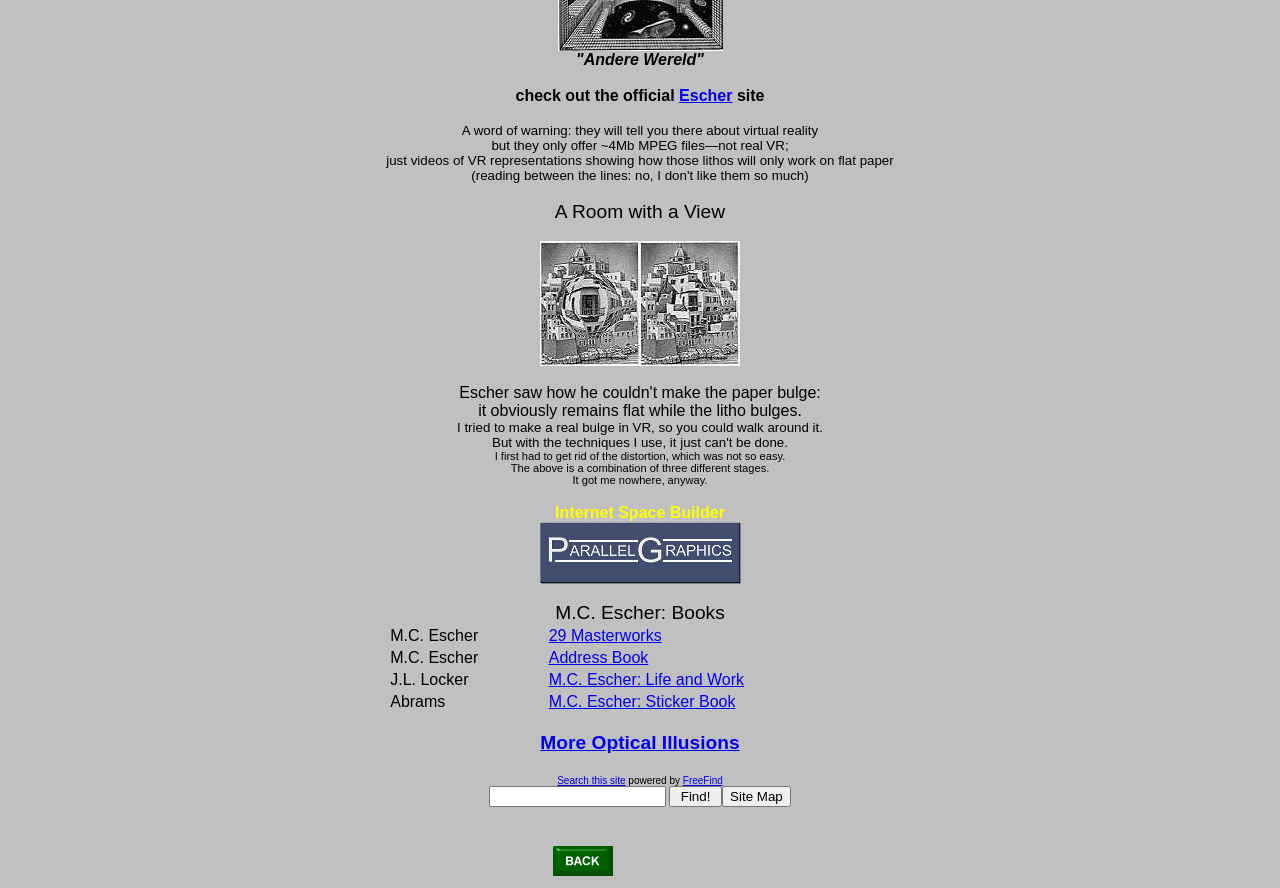Please locate the bounding box coordinates of the region I need to click to follow this instruction: "Visit the COLLABORATION page".

None